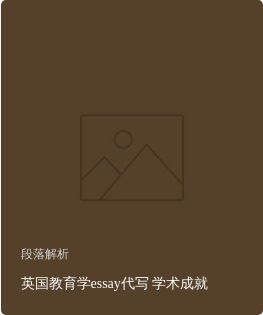Answer this question in one word or a short phrase: What does the text '段落解析' translate to?

Paragraph Analysis